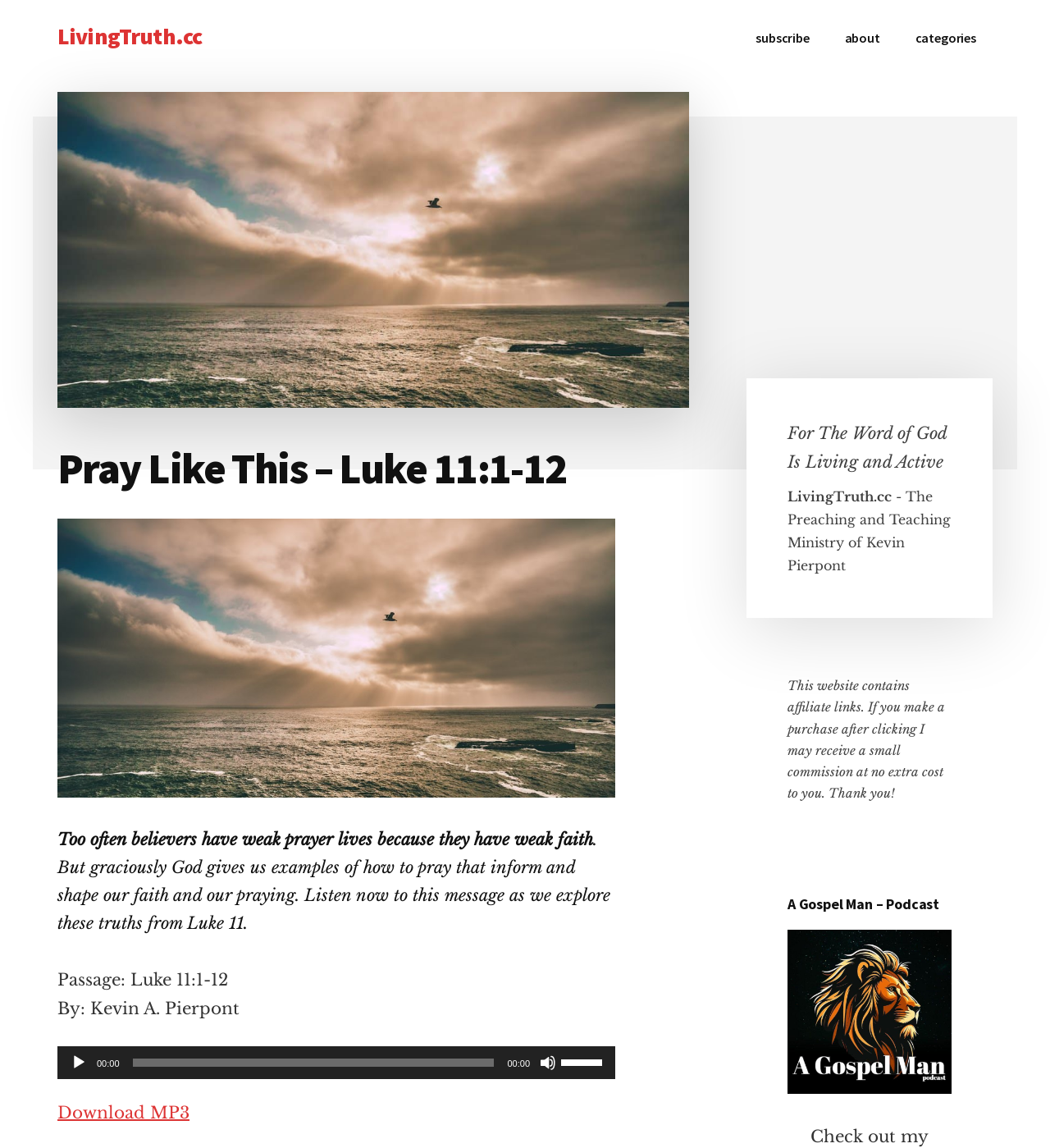Identify the bounding box for the UI element that is described as follows: "Download MP3".

[0.055, 0.961, 0.18, 0.978]